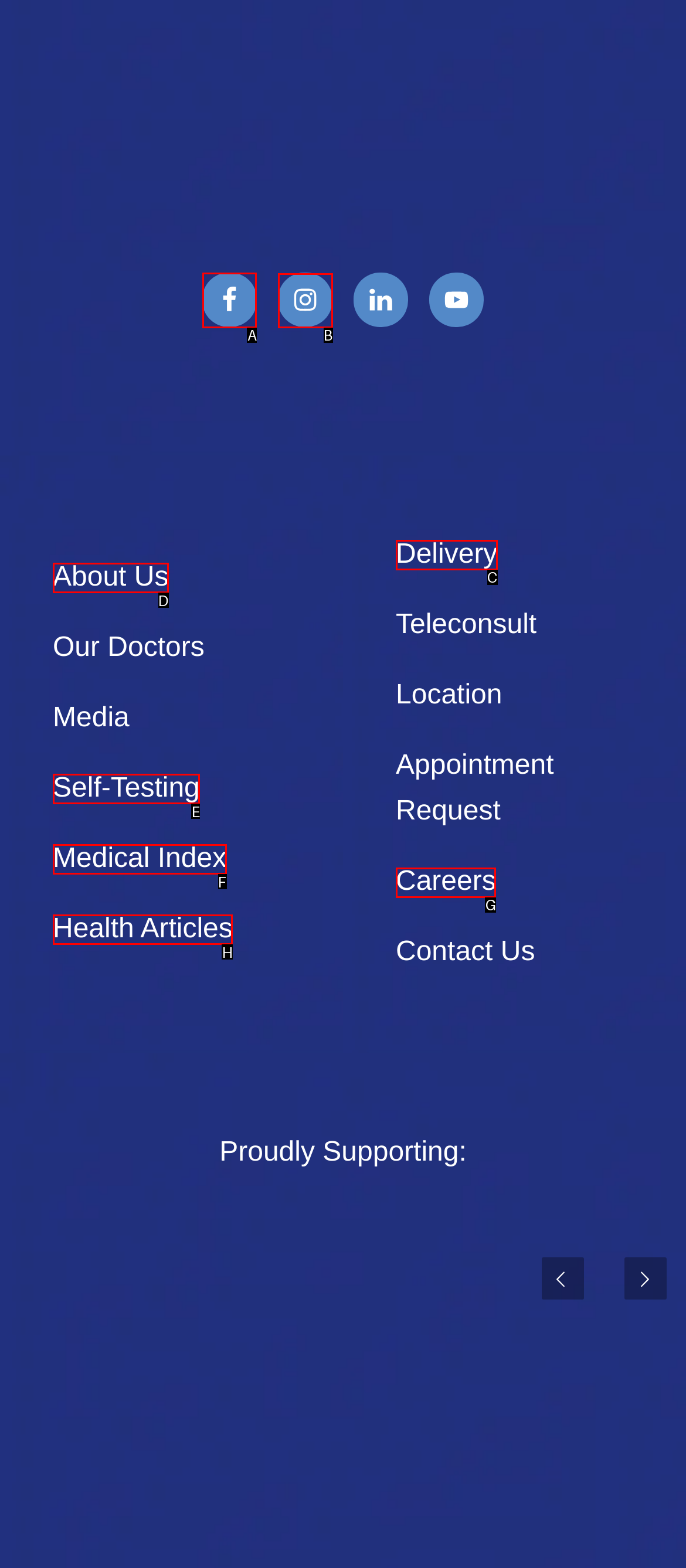Which choice should you pick to execute the task: visit Facebook
Respond with the letter associated with the correct option only.

A